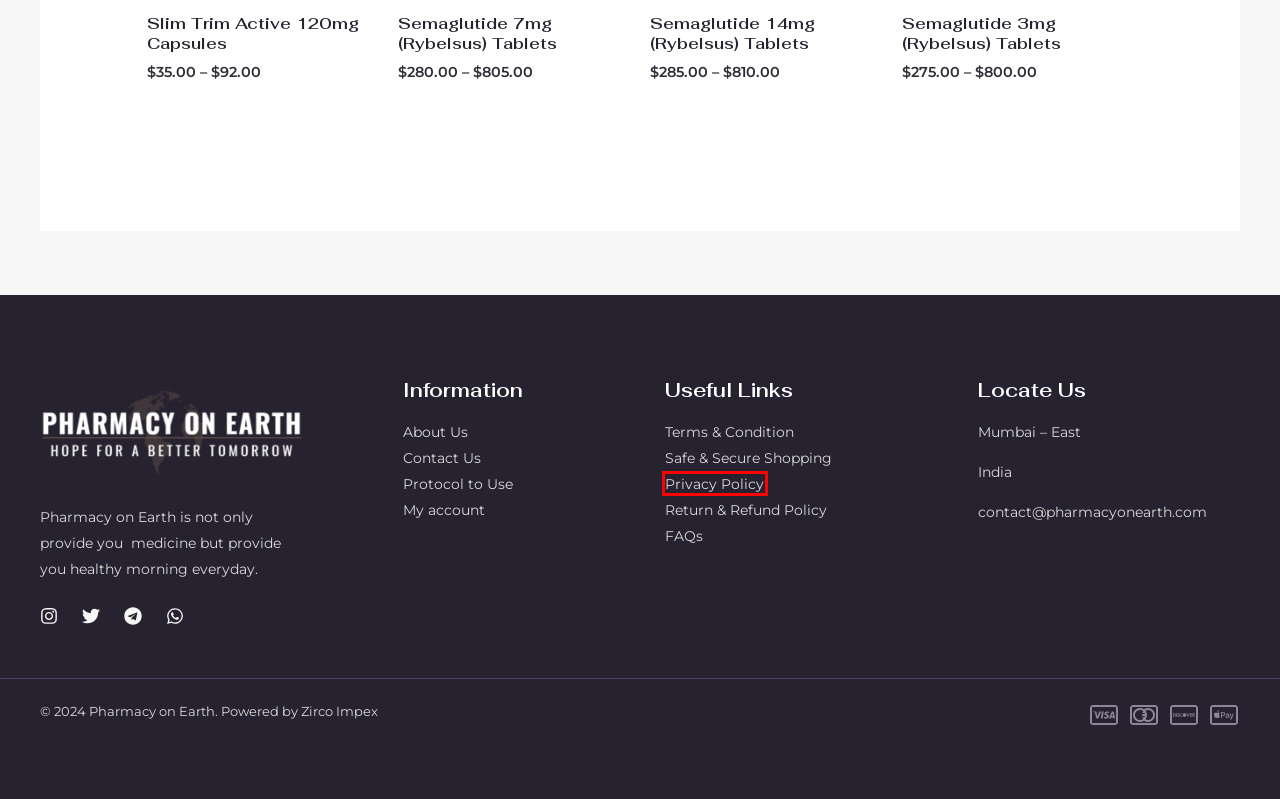Examine the screenshot of the webpage, which includes a red bounding box around an element. Choose the best matching webpage description for the page that will be displayed after clicking the element inside the red bounding box. Here are the candidates:
A. Privacy Policy - Pharmacy on Earth
B. FAQs - Pharmacy on Earth
C. Return & Refund Policy - Pharmacy on Earth
D. Protocol - Pharmacy on Earth
E. Contact - Pharmacy on Earth
F. About - Pharmacy on Earth
G. Safe & Secure Shopping - Pharmacy on Earth
H. Terms & Condition - Pharmacy on Earth

A